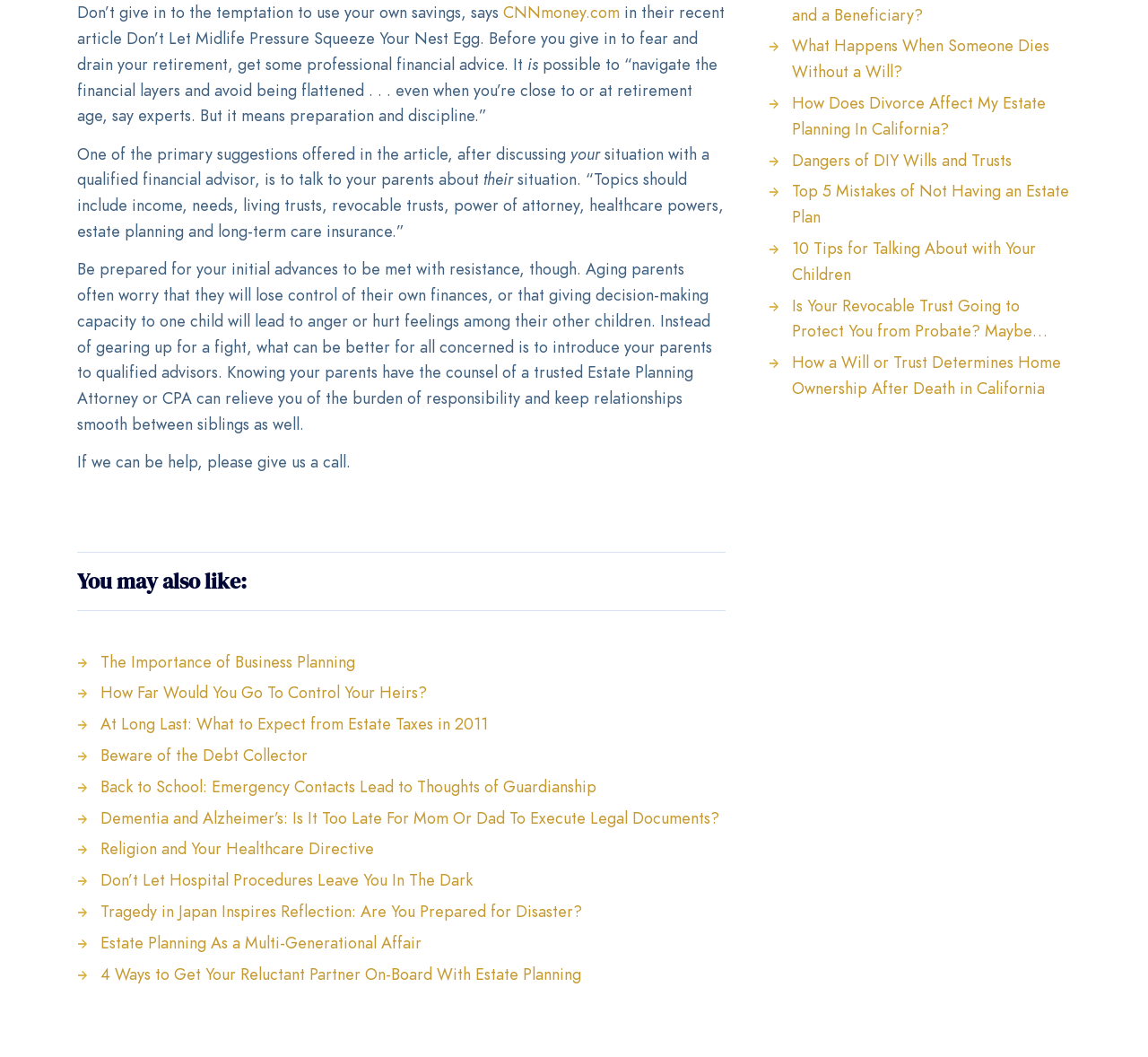Find the bounding box coordinates for the HTML element described as: "Beware of the Debt Collector". The coordinates should consist of four float values between 0 and 1, i.e., [left, top, right, bottom].

[0.088, 0.704, 0.268, 0.725]